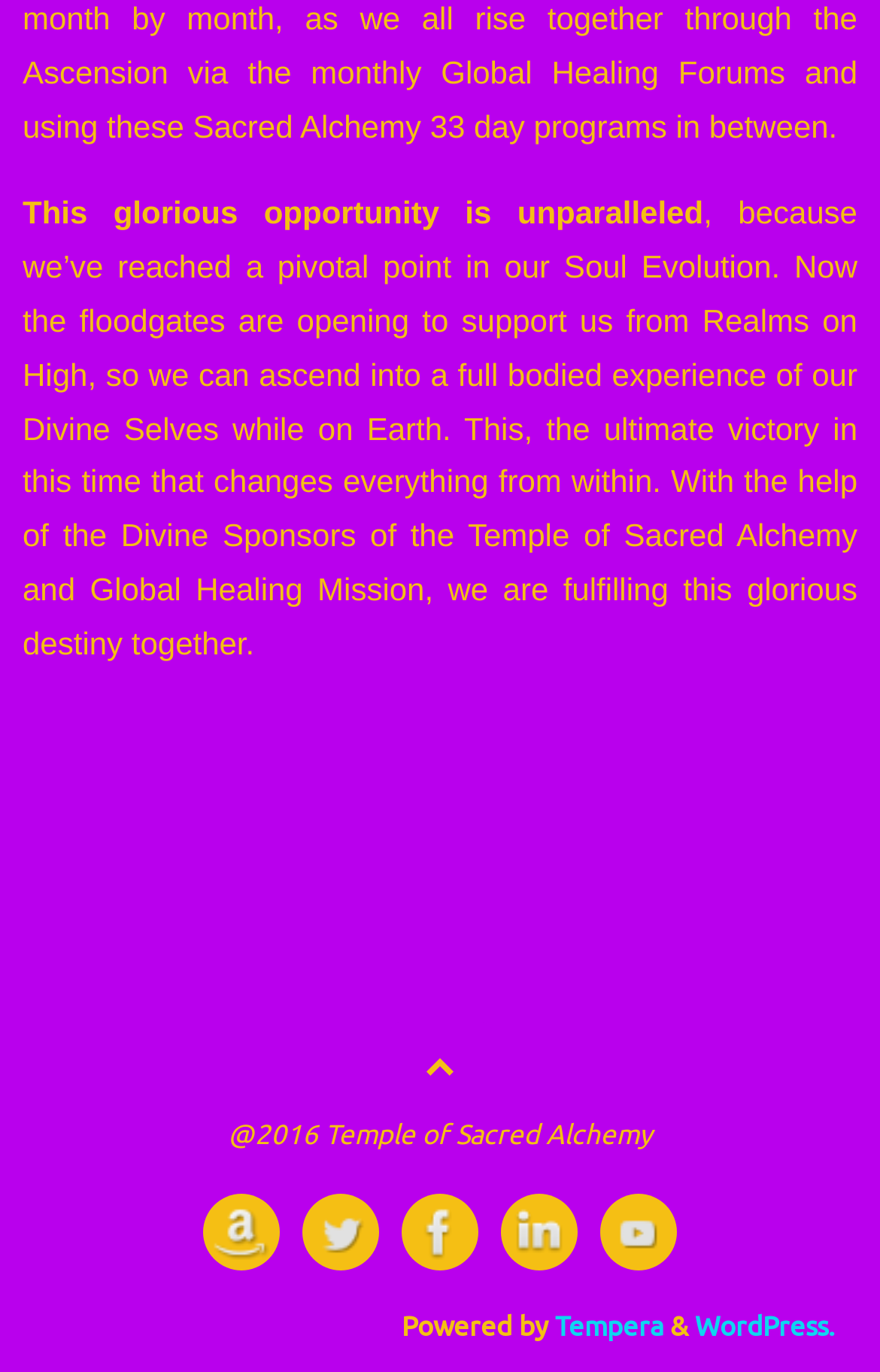Provide your answer in a single word or phrase: 
How many social media links are there?

5